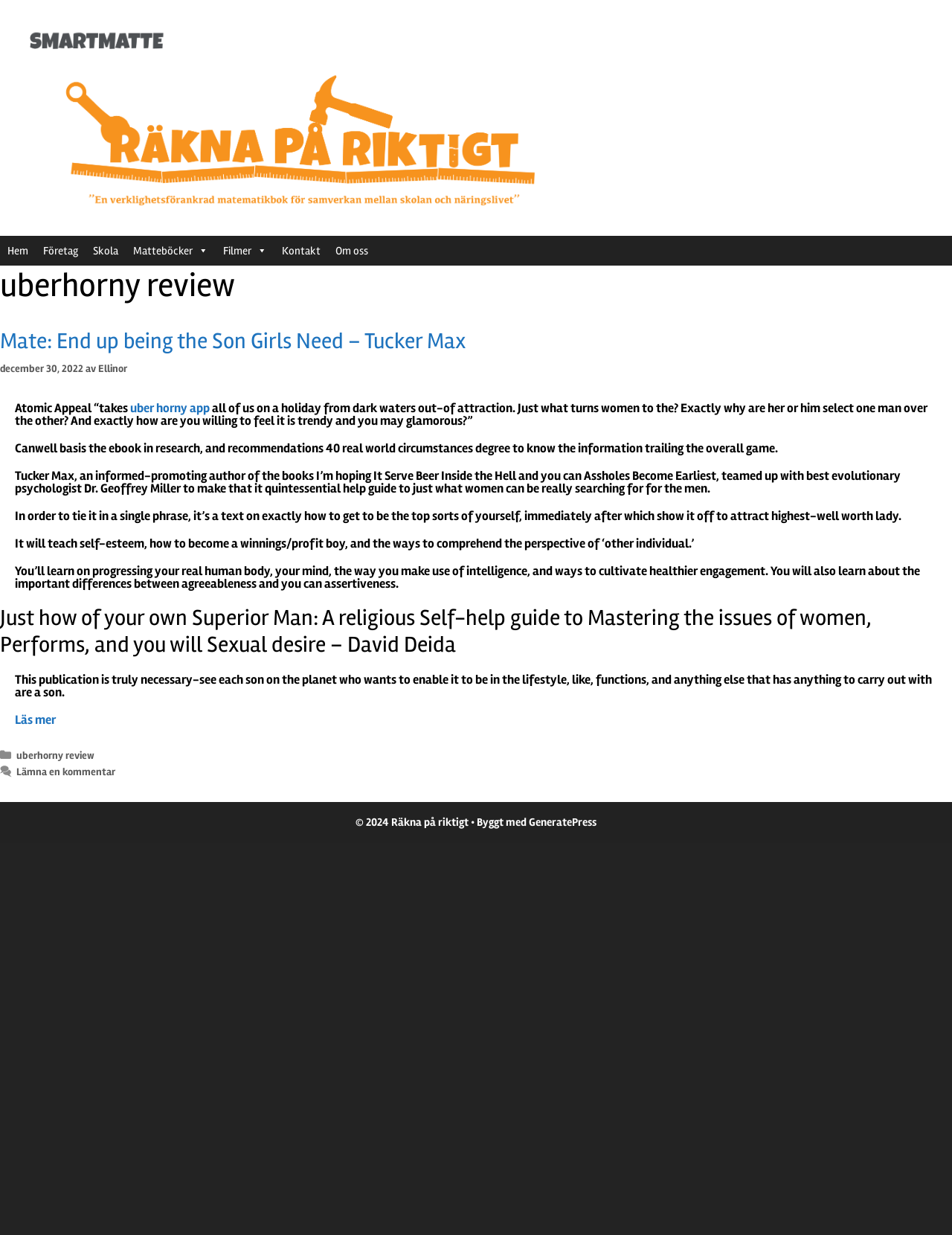Can you find the bounding box coordinates for the element that needs to be clicked to execute this instruction: "Follow us on Instagram"? The coordinates should be given as four float numbers between 0 and 1, i.e., [left, top, right, bottom].

None